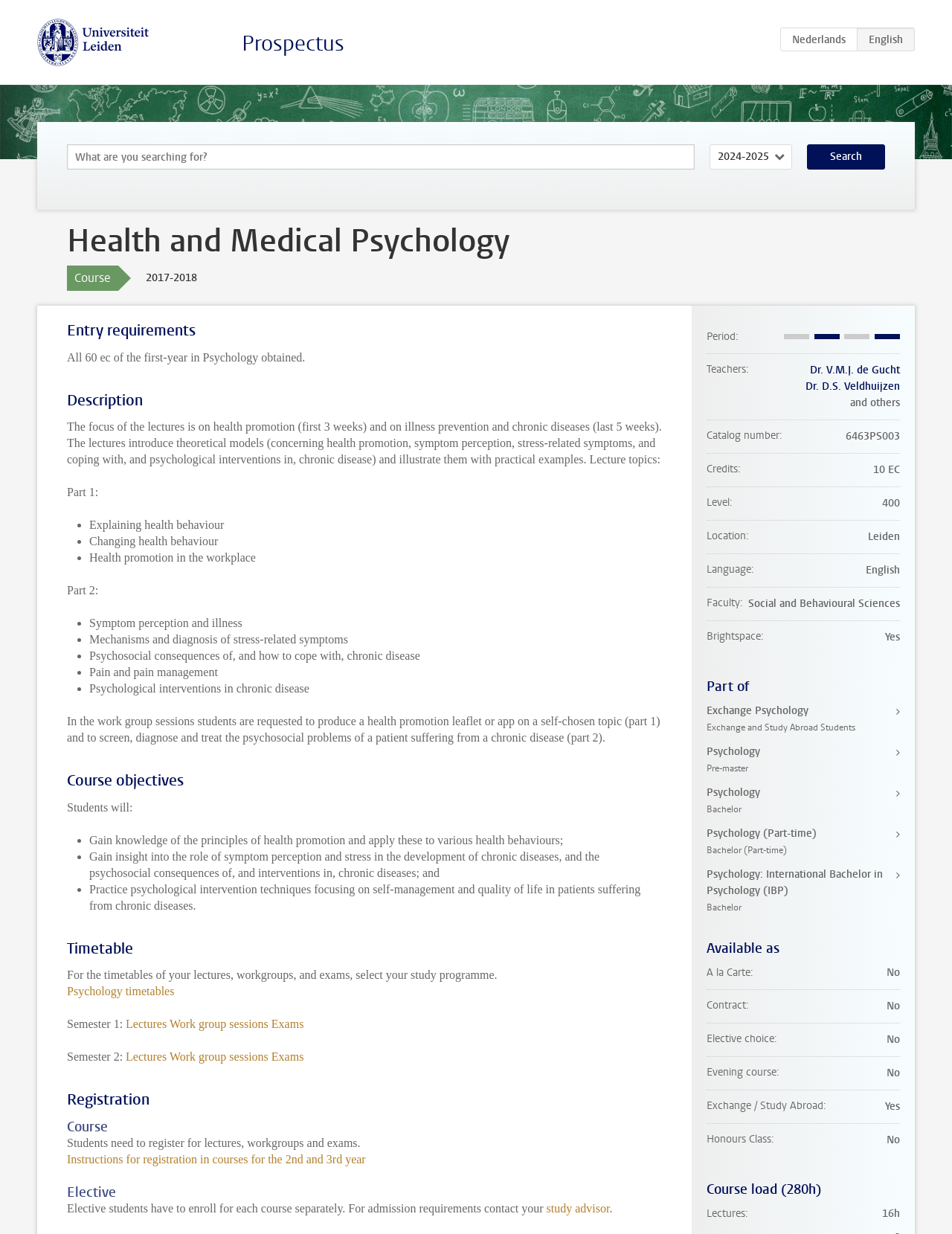Locate the bounding box coordinates of the element's region that should be clicked to carry out the following instruction: "Click on Prospectus". The coordinates need to be four float numbers between 0 and 1, i.e., [left, top, right, bottom].

[0.254, 0.024, 0.362, 0.046]